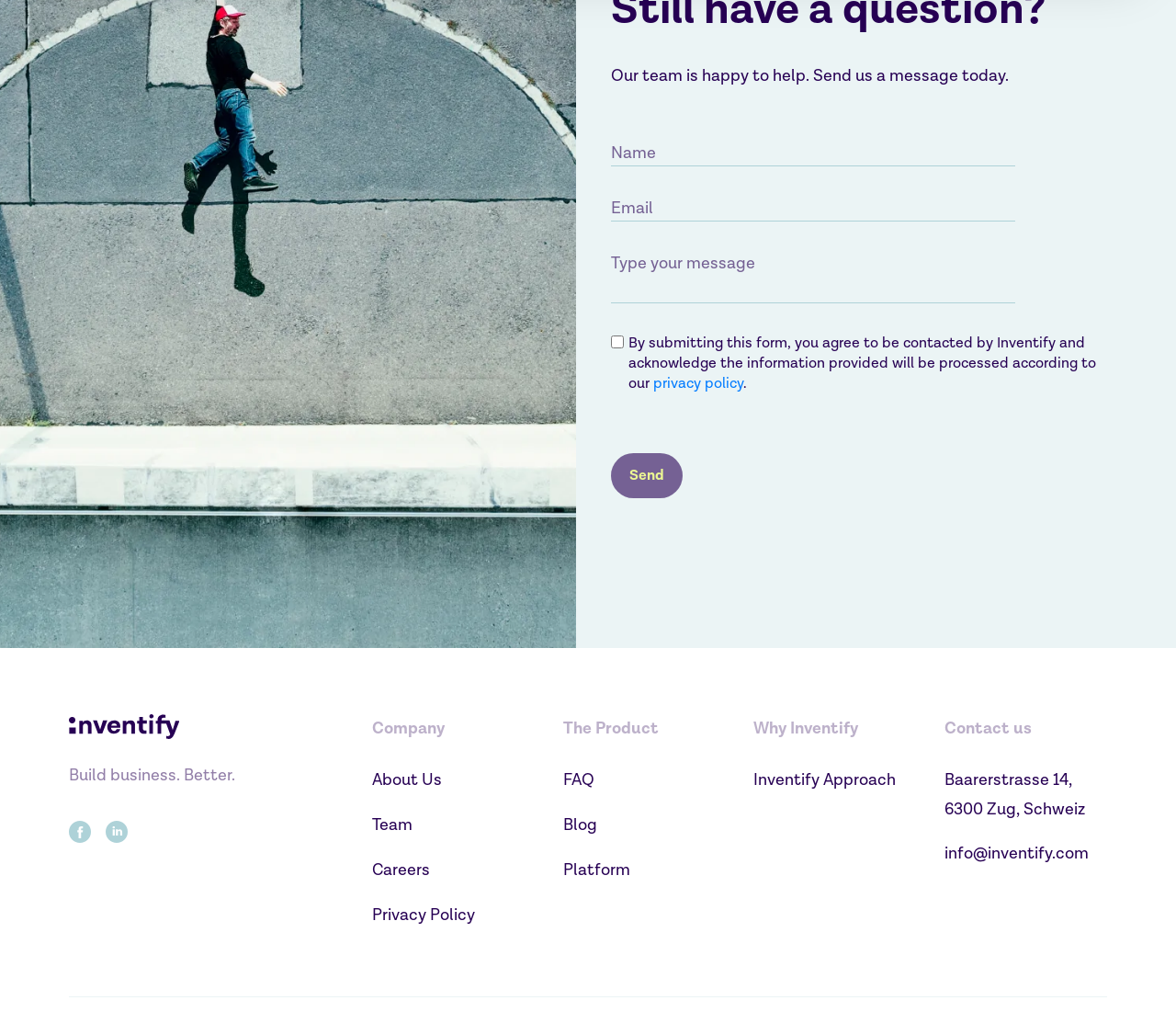Based on the element description "info@inventify.com", predict the bounding box coordinates of the UI element.

[0.803, 0.829, 0.941, 0.858]